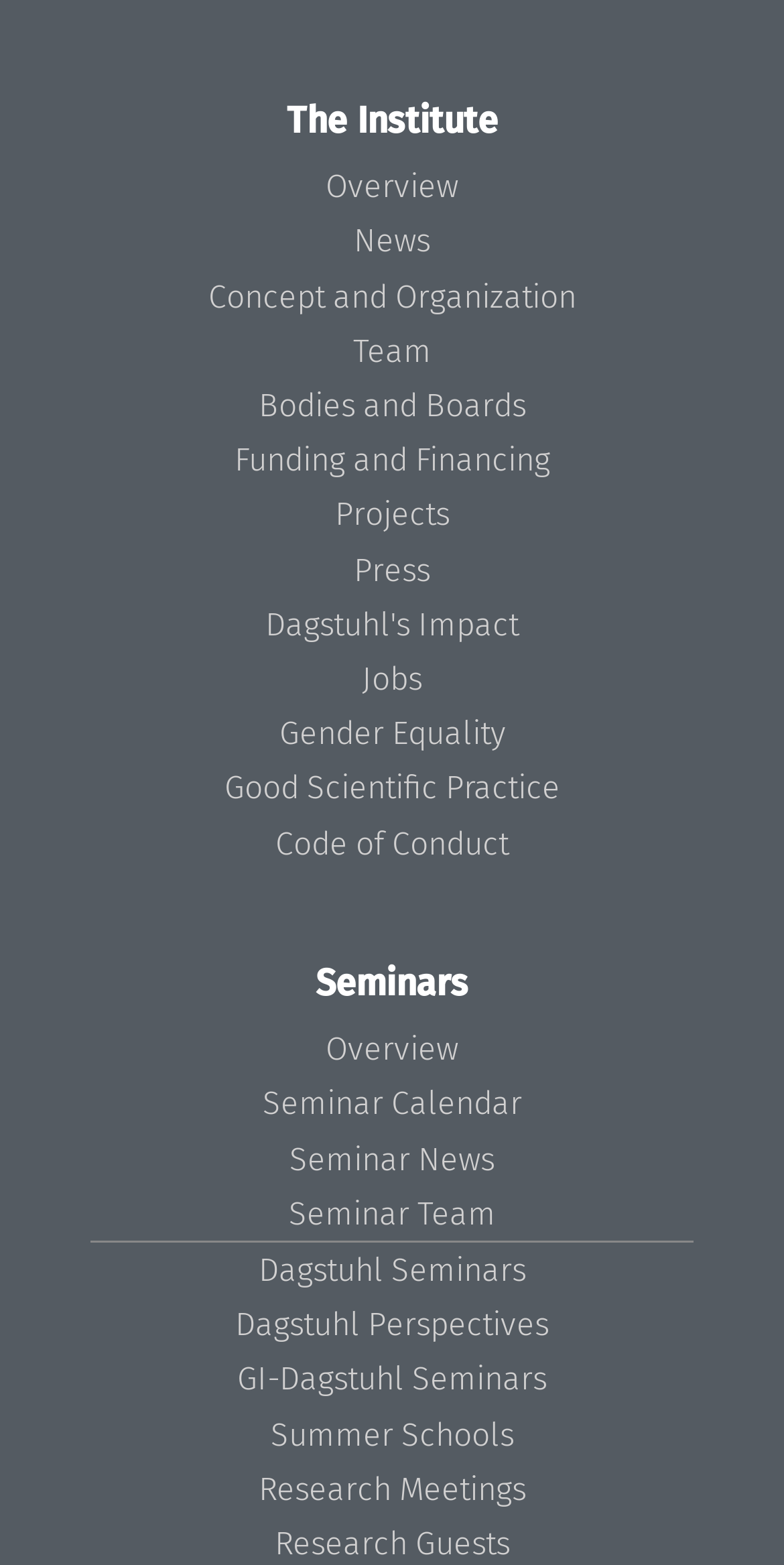What is the main topic of the webpage?
Provide a one-word or short-phrase answer based on the image.

The Institute